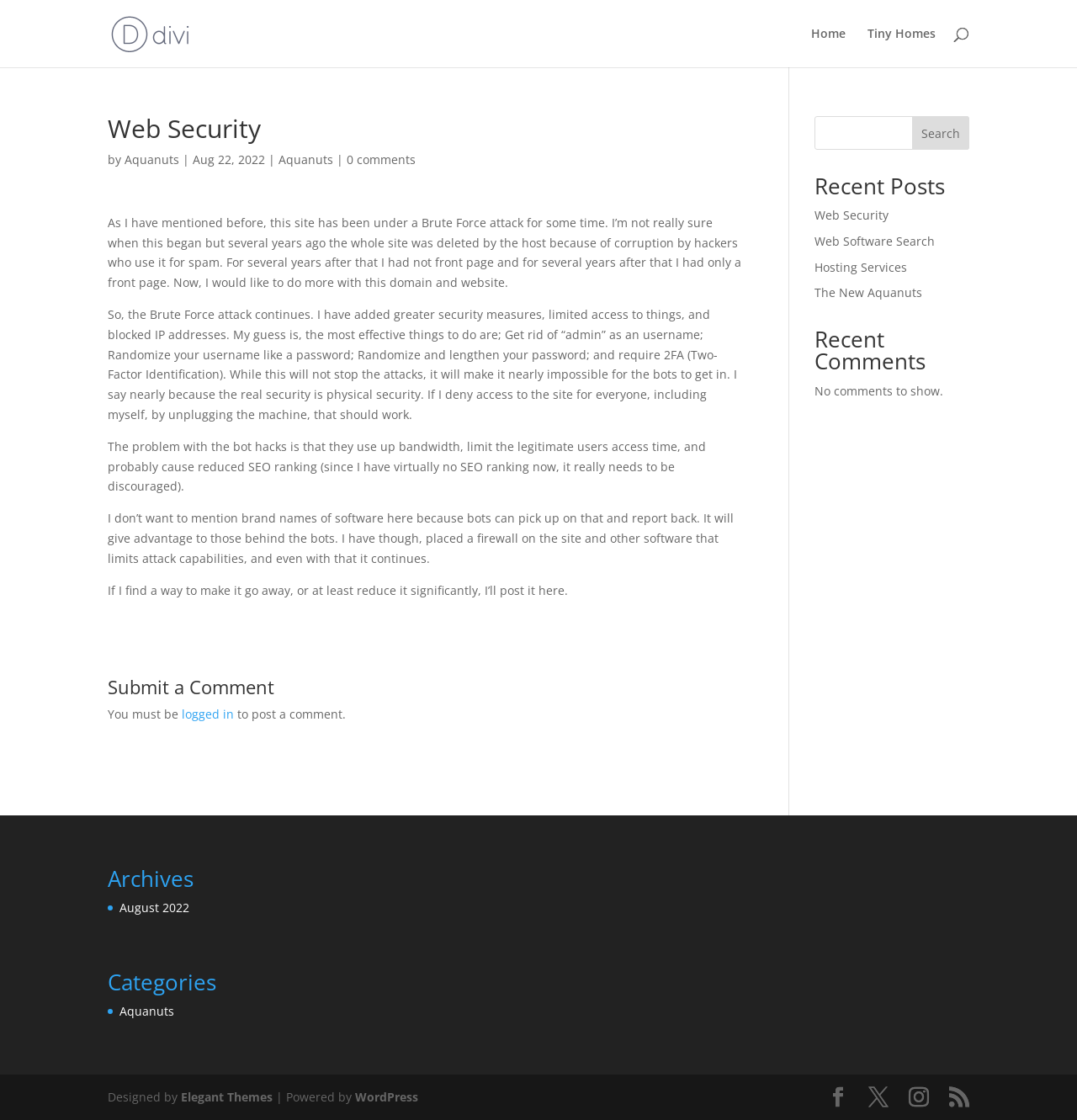Locate the bounding box coordinates of the element that should be clicked to execute the following instruction: "Search for something".

[0.1, 0.0, 0.9, 0.001]